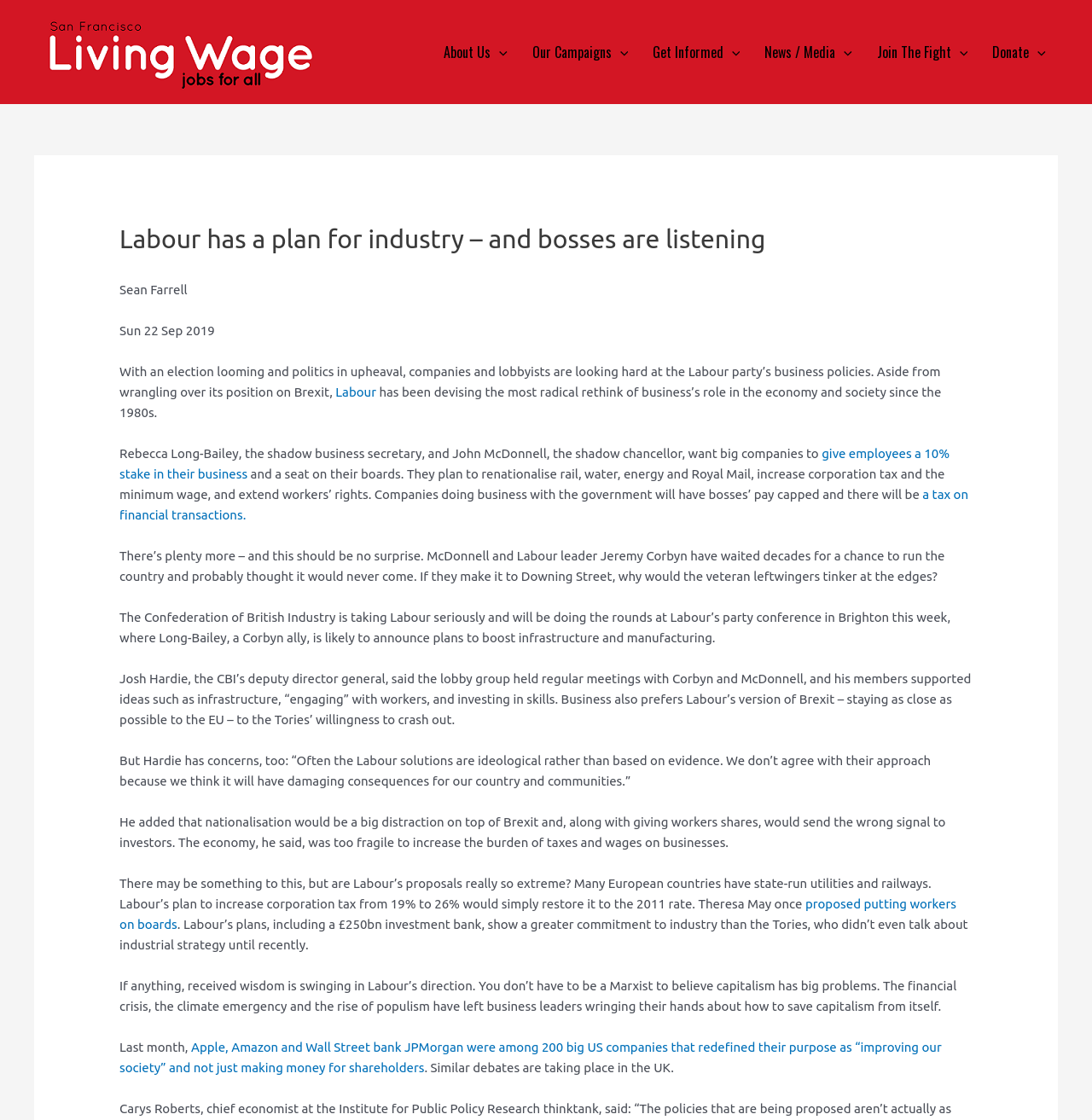Locate the bounding box coordinates of the element to click to perform the following action: 'Click the About Us menu toggle'. The coordinates should be given as four float values between 0 and 1, in the form of [left, top, right, bottom].

[0.395, 0.009, 0.476, 0.084]